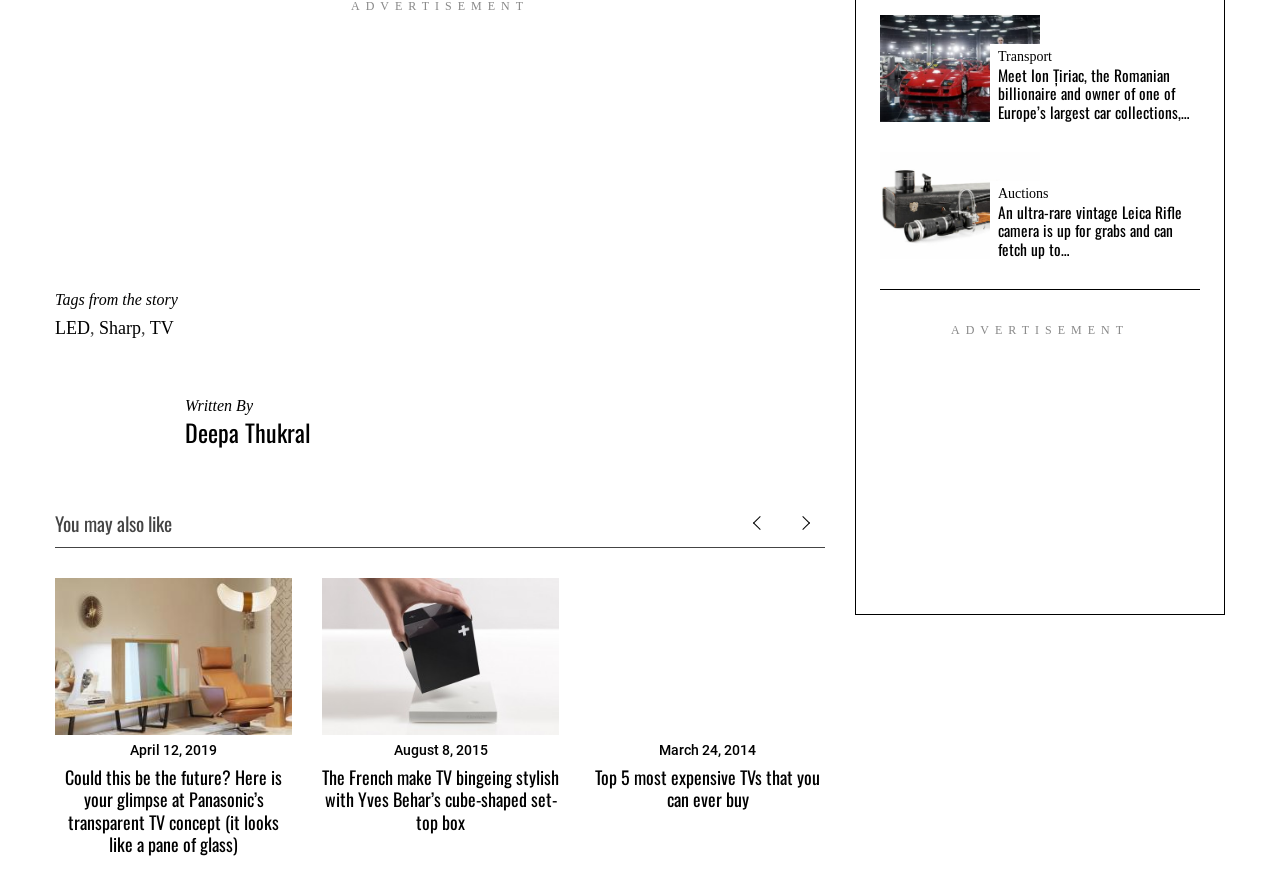Can you give a comprehensive explanation to the question given the content of the image?
What is the topic of the first article?

I found the topic of the first article by looking at the heading 'Could this be the future? Here is your glimpse at Panasonic’s transparent TV concept (it looks like a pane of glass)'. This heading is located below the image and indicates that the article is about Panasonic's transparent TV concept.